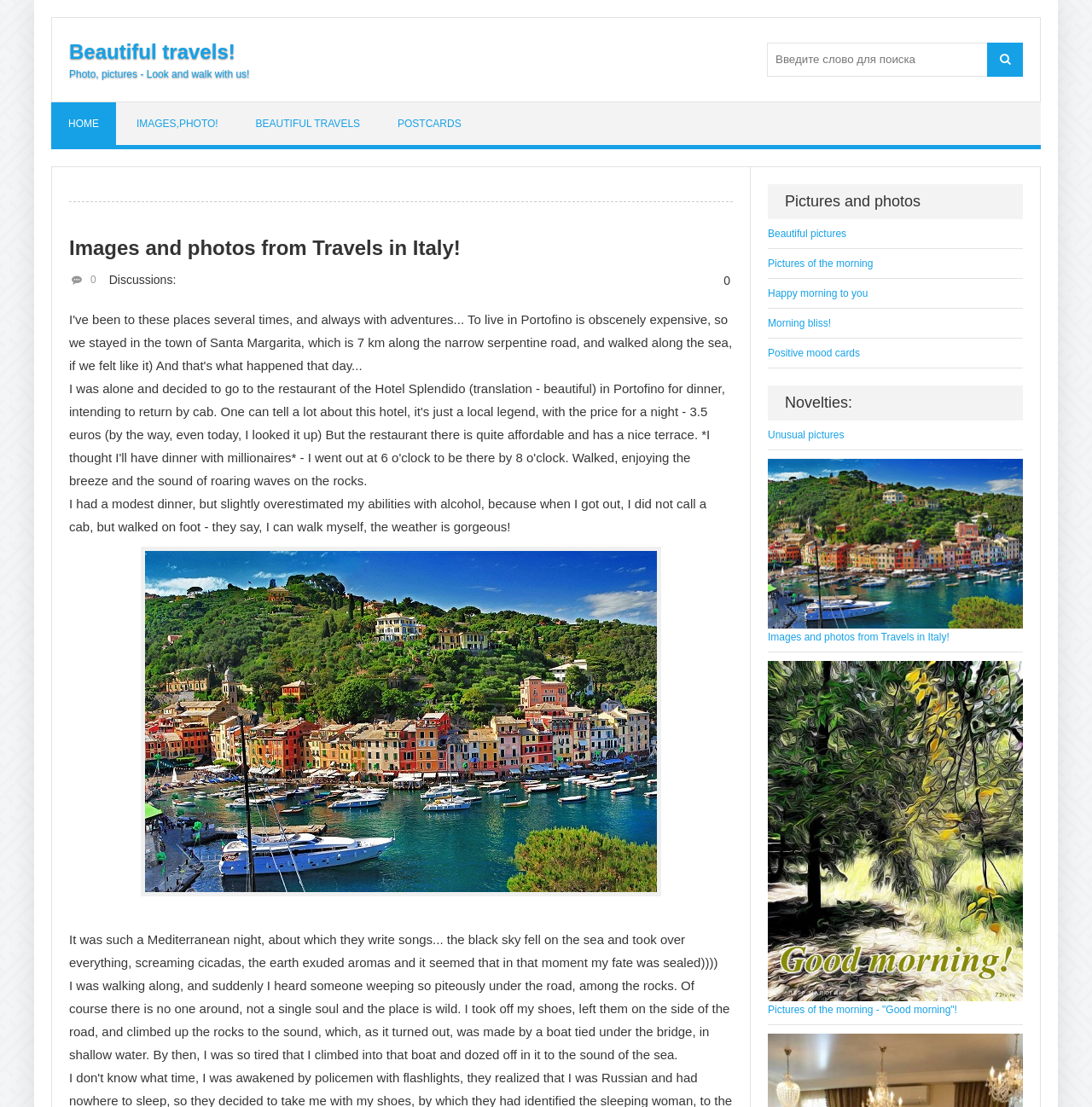What is the main topic of this webpage?
Please craft a detailed and exhaustive response to the question.

Based on the webpage content, it appears that the main topic is about travels in Italy, as indicated by the heading 'Images and photos from Travels in Italy!' and the various links and text related to Italy.